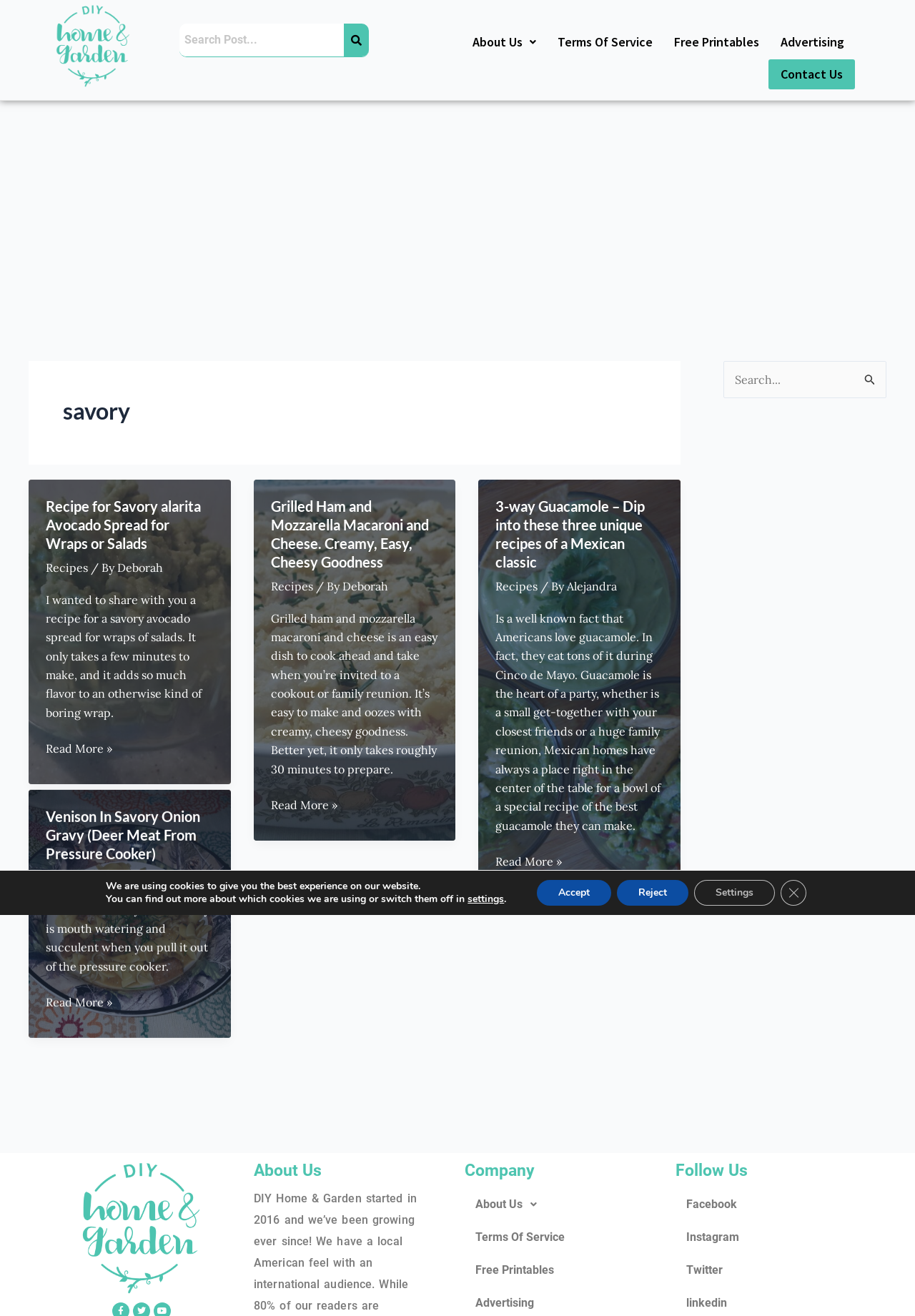Locate the bounding box coordinates of the area that needs to be clicked to fulfill the following instruction: "Read more about savory alarita avocado spread recipe". The coordinates should be in the format of four float numbers between 0 and 1, namely [left, top, right, bottom].

[0.05, 0.562, 0.123, 0.576]